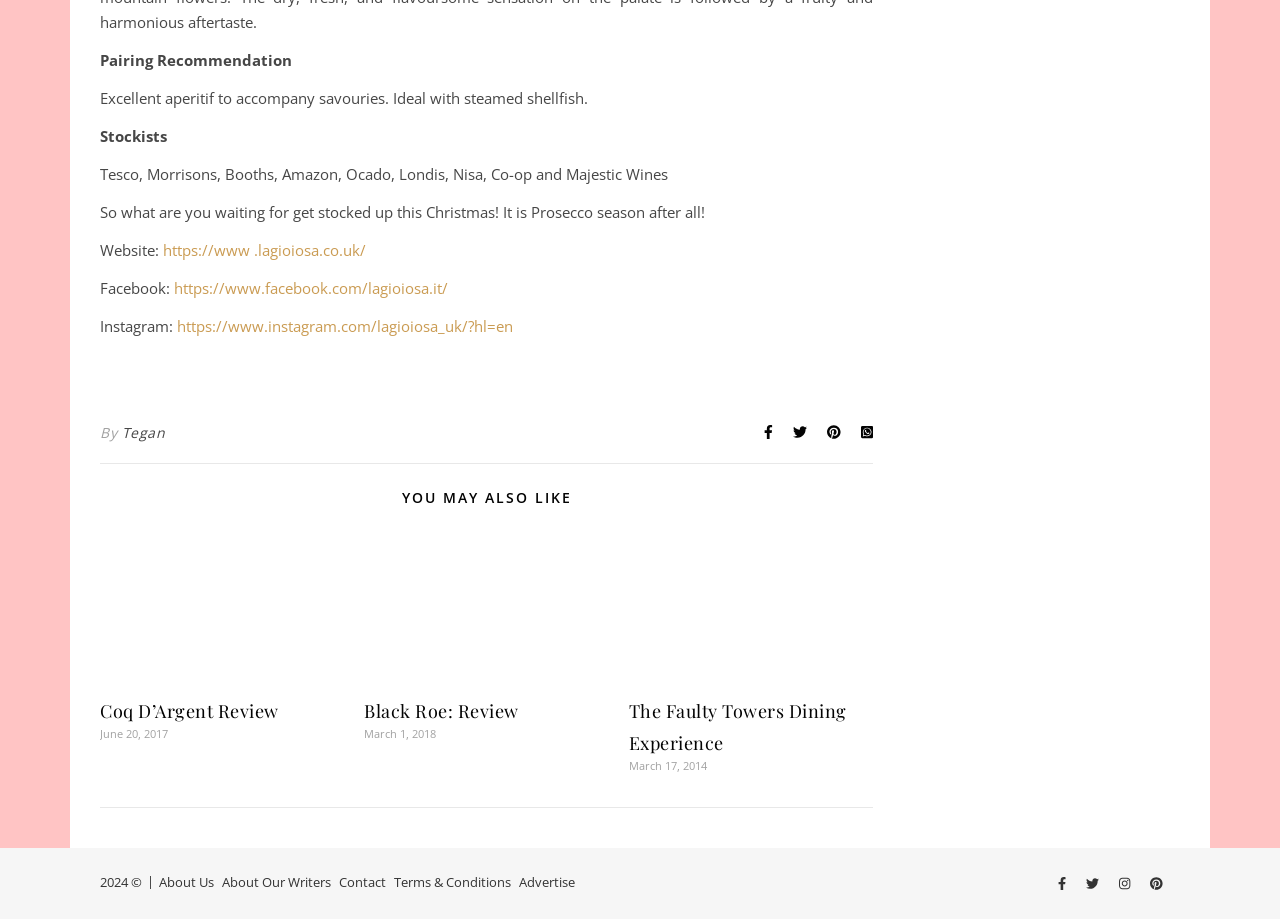What other articles are recommended on this webpage?
Please provide a full and detailed response to the question.

The webpage recommends other articles, including Coq D’Argent Review, Black Roe: Review, and The Faulty Towers Dining Experience, which are listed below the 'YOU MAY ALSO LIKE' heading.